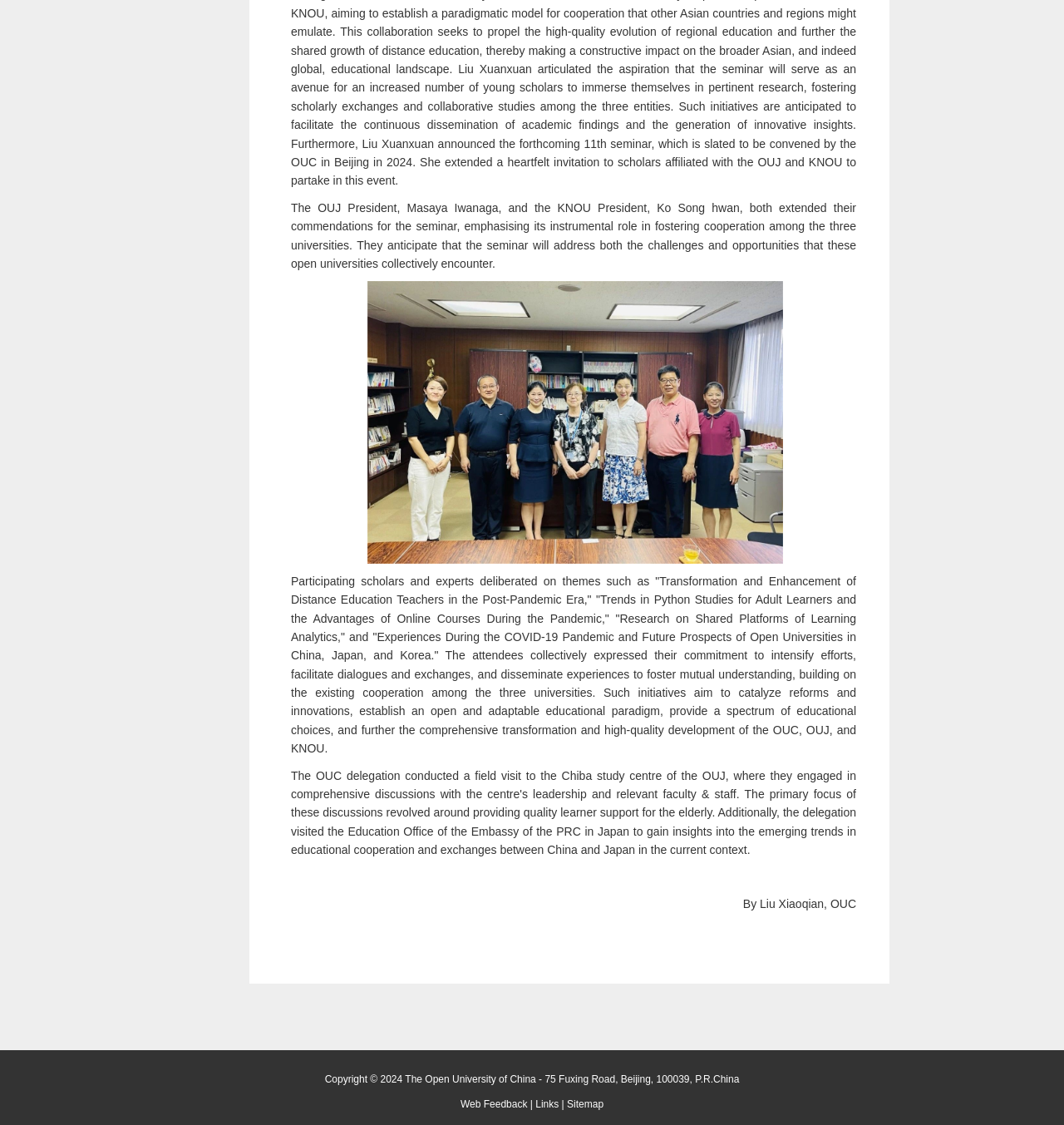Given the element description: "Sitemap", predict the bounding box coordinates of the UI element it refers to, using four float numbers between 0 and 1, i.e., [left, top, right, bottom].

[0.533, 0.977, 0.567, 0.987]